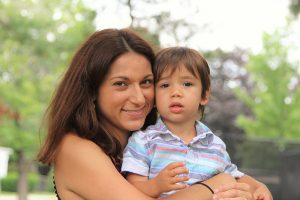Explain the details of the image you are viewing.

The image features a joyful moment between a mother and her young child, beautifully captured outdoors. The mother, with dark hair cascading down her shoulders, smiles warmly at the camera while holding her son close. The child, dressed in a light-colored striped shirt, appears curious and slightly apprehensive, gazing directly at the lens. Behind them, a lush green background adds to the serene atmosphere, indicating a nurturing environment. This harmonious scene reflects the bond between a parent and child, embodying love and warmth, perfectly embodying the spirit of family and connection.